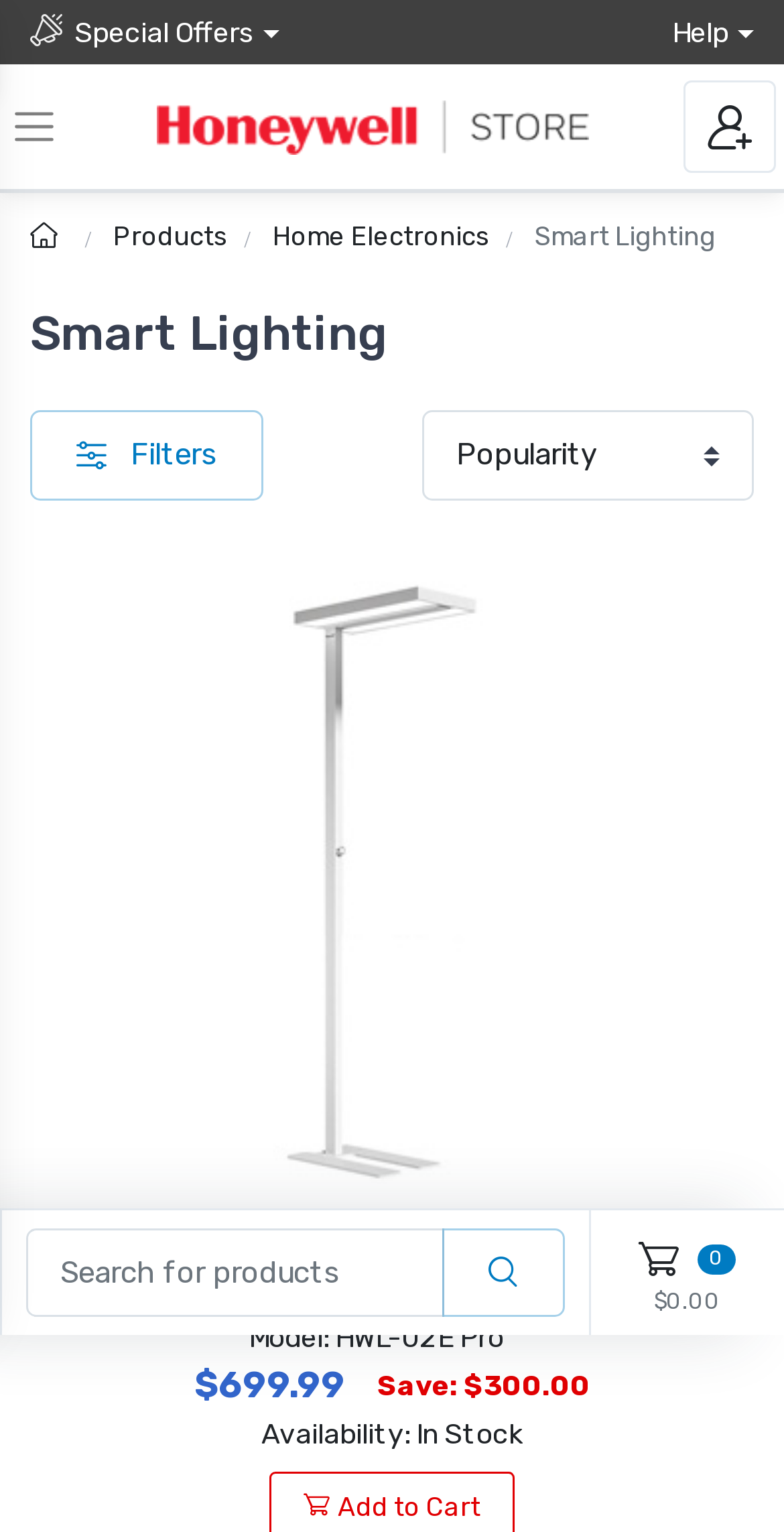Specify the bounding box coordinates of the area that needs to be clicked to achieve the following instruction: "View Honeywell Dual Light LED Eye Protection Floor Lamp details".

[0.015, 0.379, 0.959, 0.773]